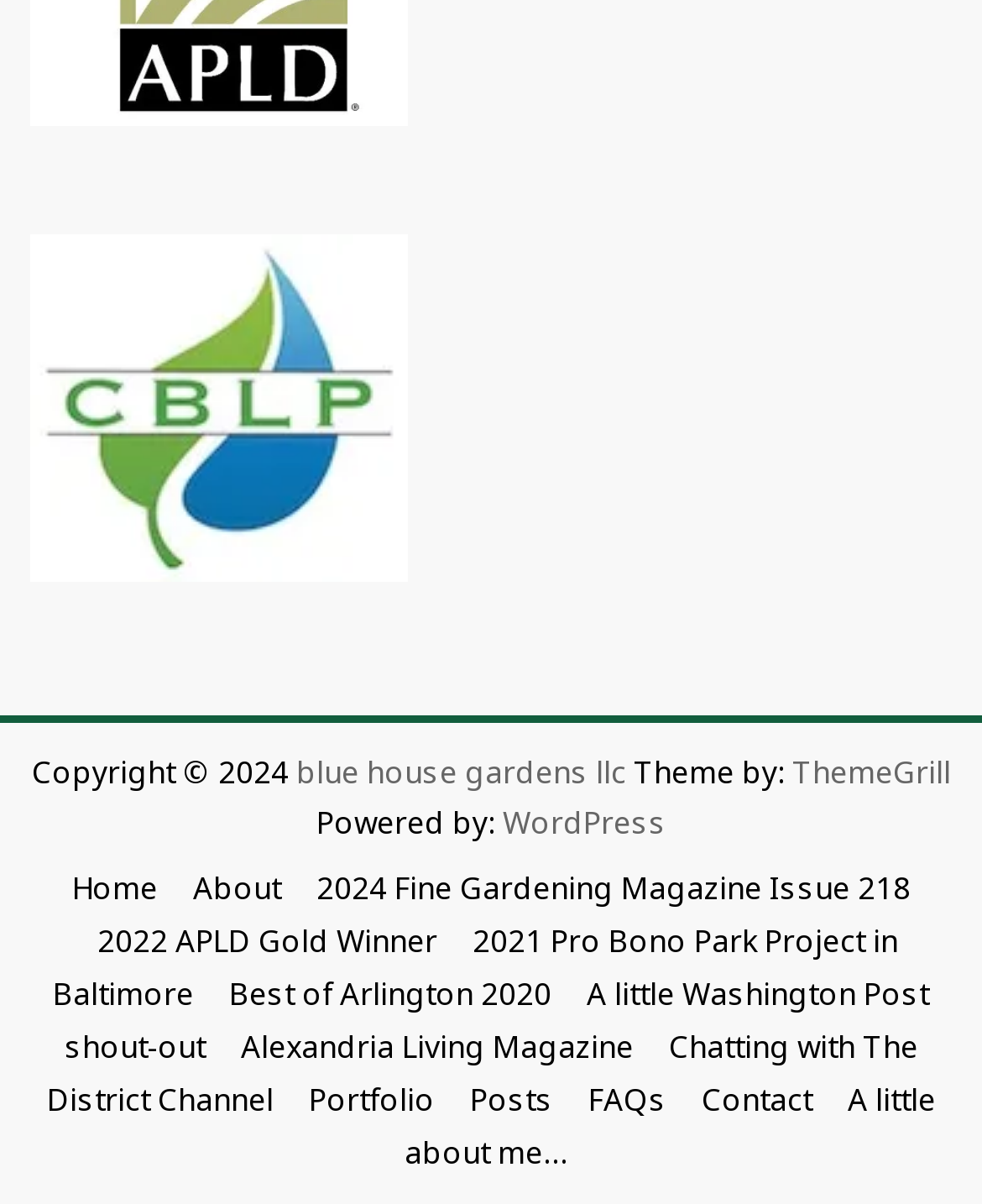Predict the bounding box coordinates for the UI element described as: "Book an appointment". The coordinates should be four float numbers between 0 and 1, presented as [left, top, right, bottom].

None